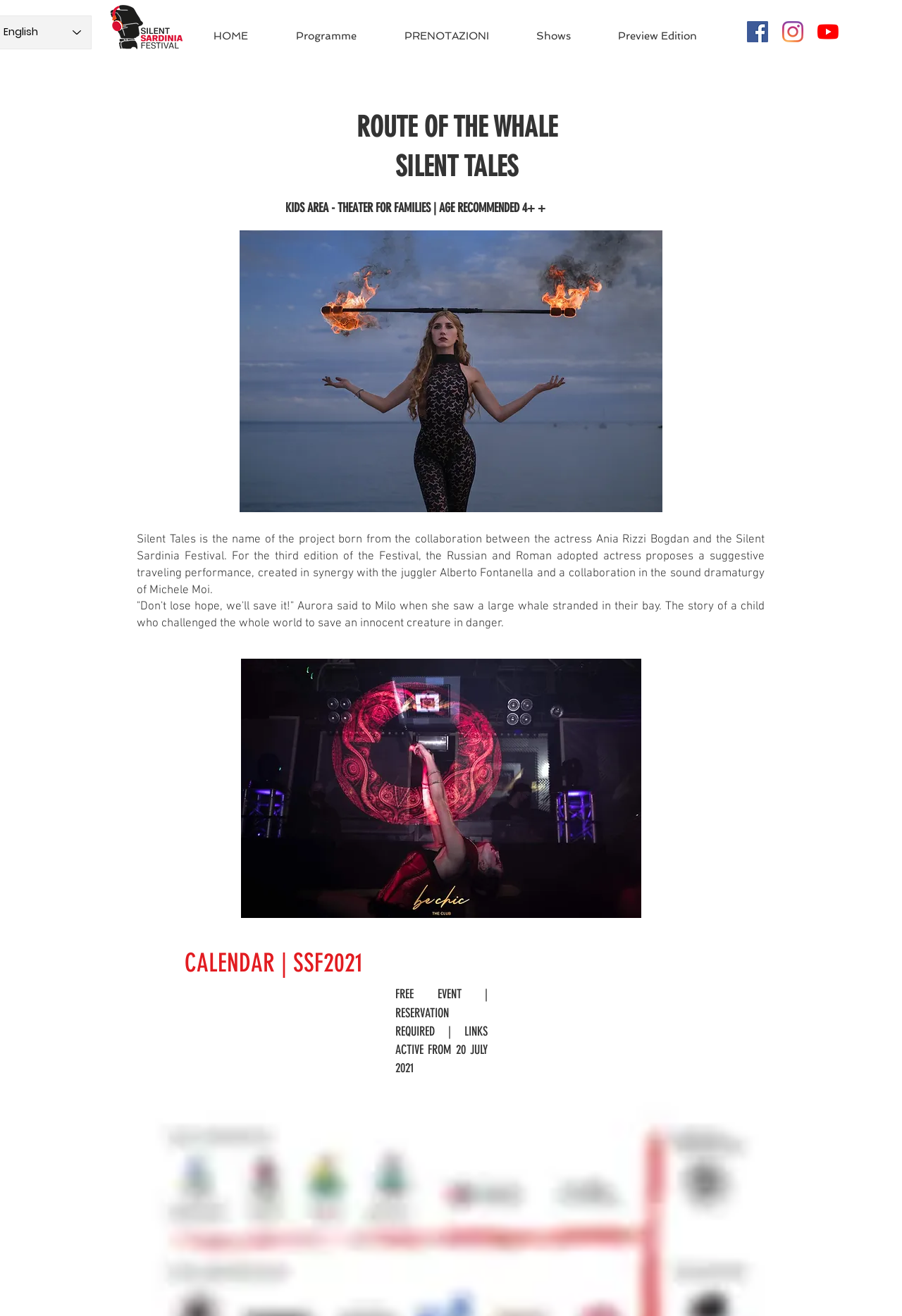What is the recommended age for the KIDS AREA - THEATER FOR FAMILIES?
Please provide a comprehensive answer based on the visual information in the image.

I found the answer by looking at the heading 'KIDS AREA - THEATER FOR FAMILIES | AGE RECOMMENDED 4+ +' which explicitly states the recommended age.